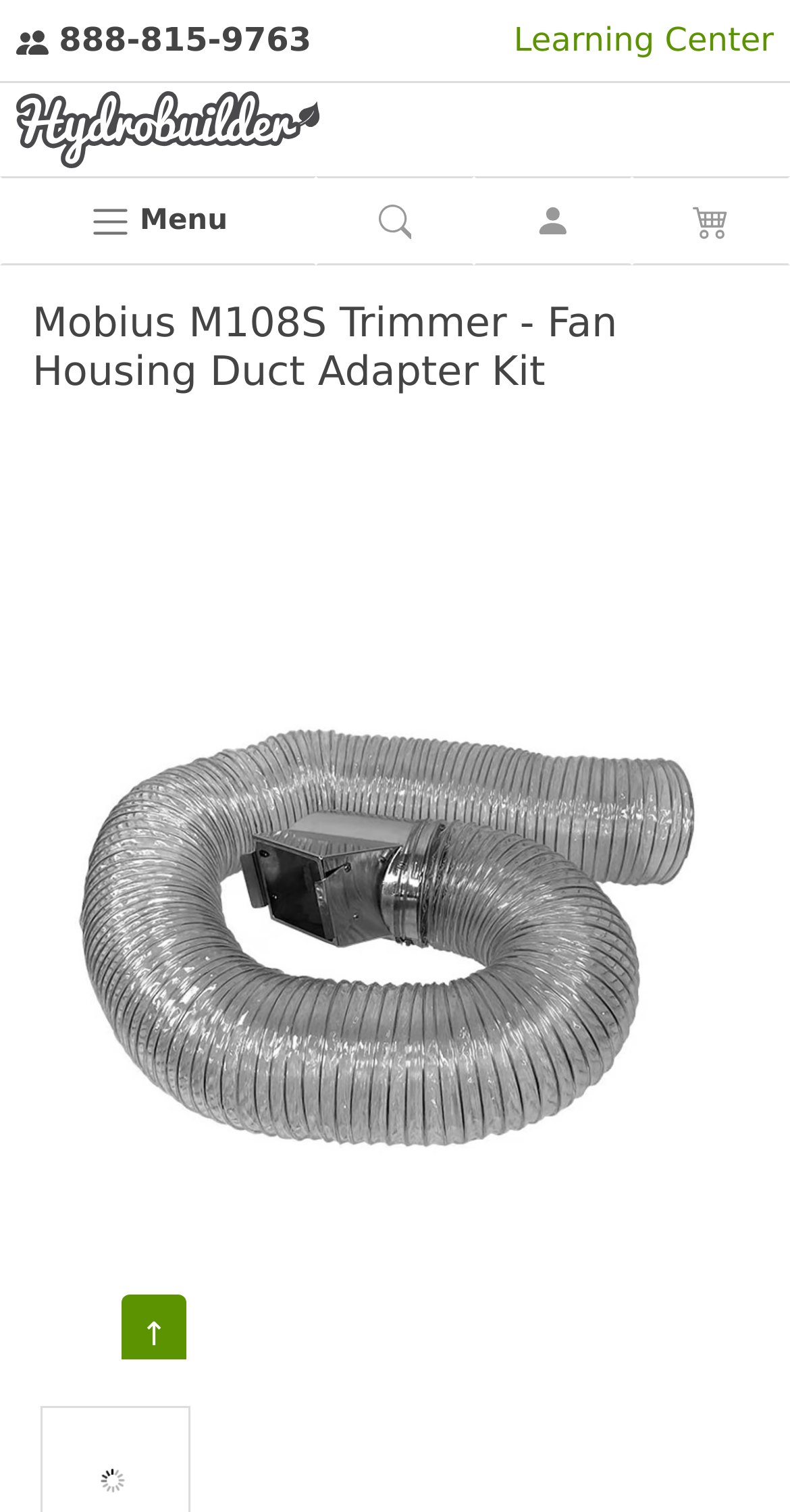Given the element description Learning Center, specify the bounding box coordinates of the corresponding UI element in the format (top-left x, top-left y, bottom-right x, bottom-right y). All values must be between 0 and 1.

[0.65, 0.013, 0.979, 0.039]